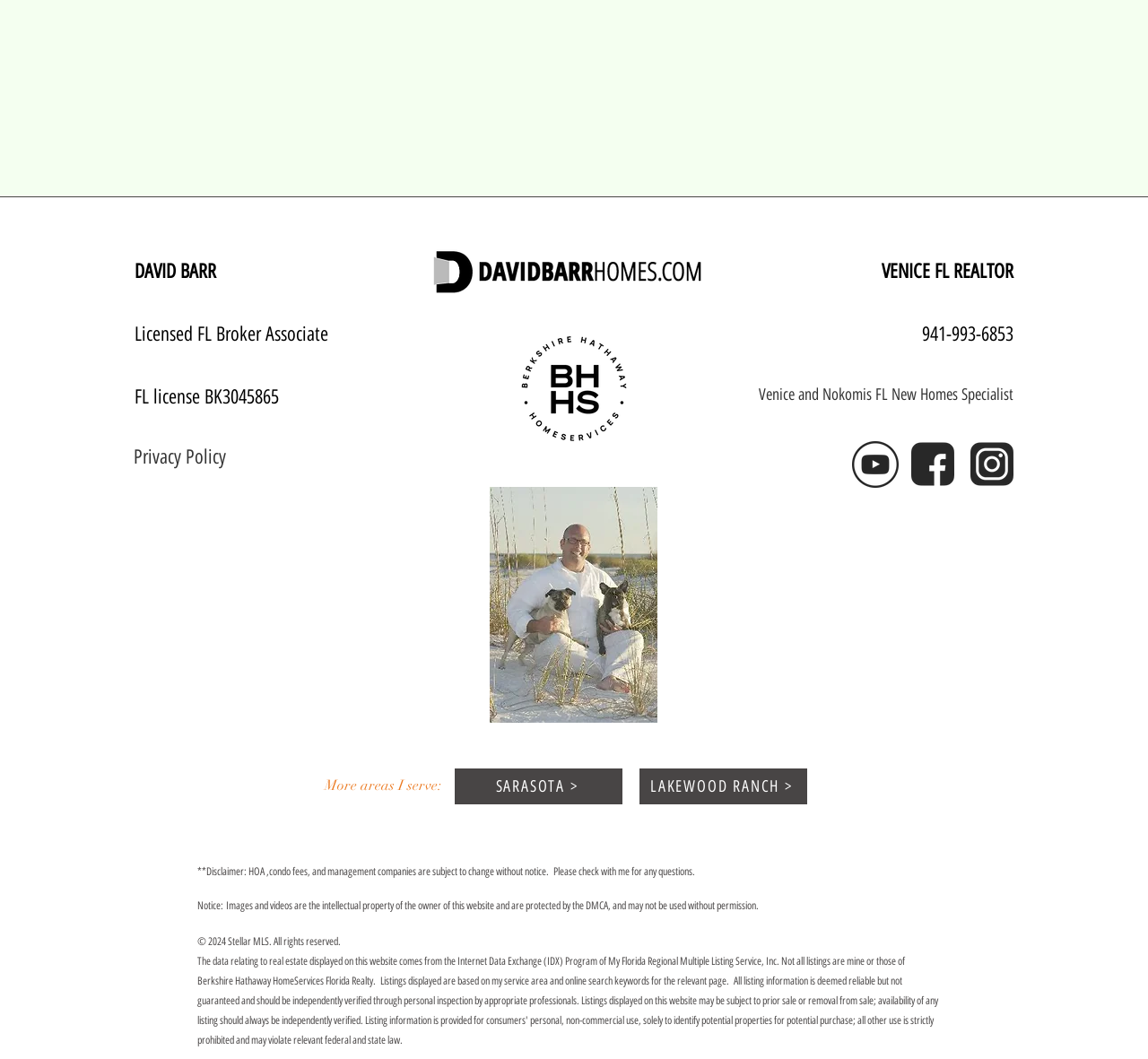Provide a brief response to the question using a single word or phrase: 
What social media platforms does David Barr have?

Youtube, Facebook, Instagram